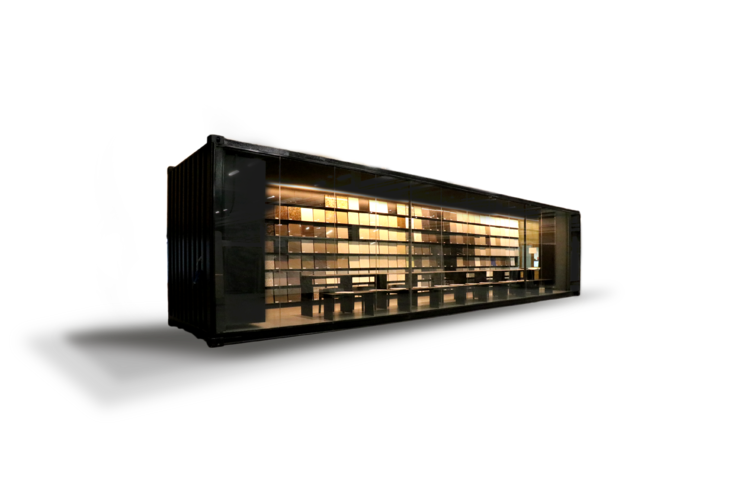Using the information from the screenshot, answer the following question thoroughly:
Who is welcomed by the knowledgeable team inside the Stonebox?

The caption states that the knowledgeable team is ready to assist with inquiries, and that both professionals (such as stonemasons and architects) and the public are welcomed to explore the materials and discuss their plans.